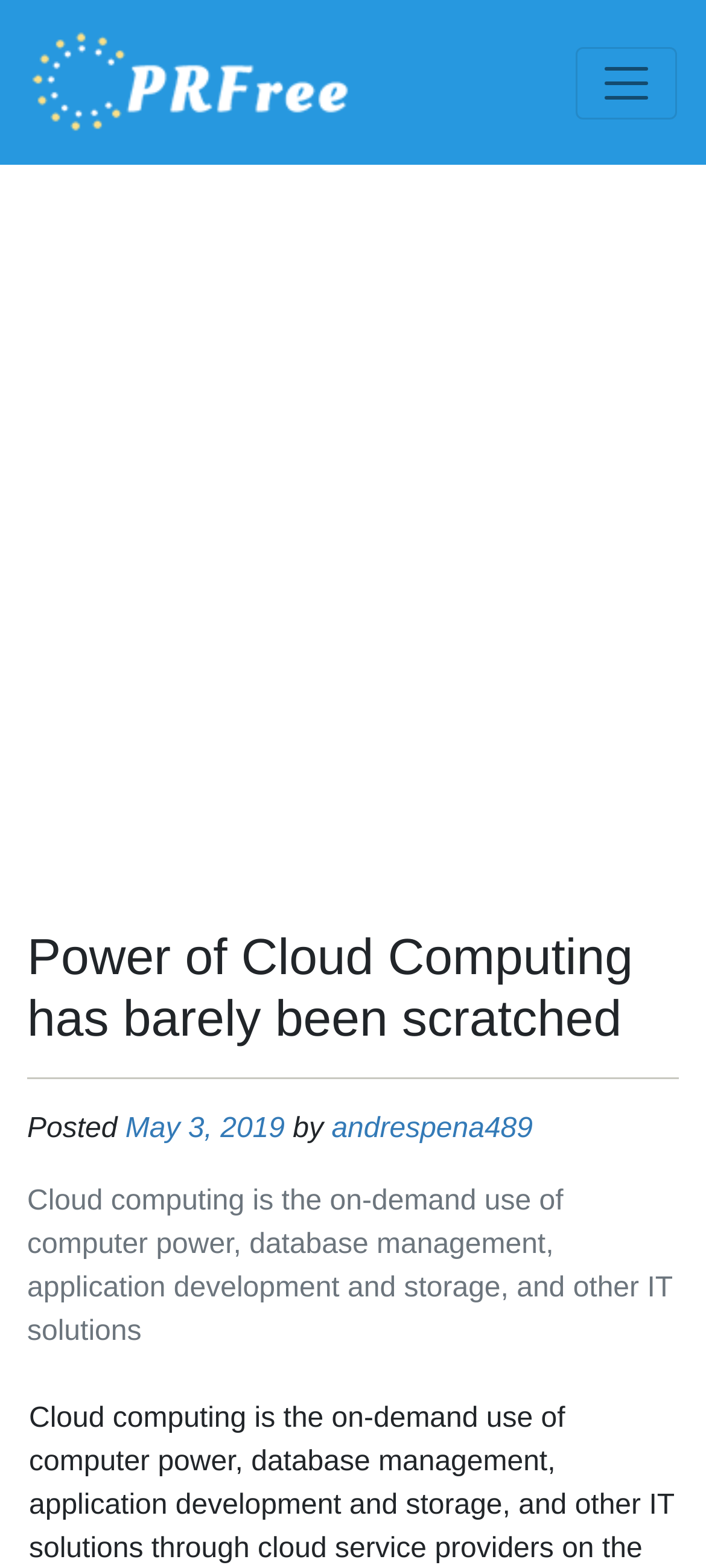Using the provided element description, identify the bounding box coordinates as (top-left x, top-left y, bottom-right x, bottom-right y). Ensure all values are between 0 and 1. Description: aria-label="Toggle navigation"

[0.815, 0.029, 0.959, 0.076]